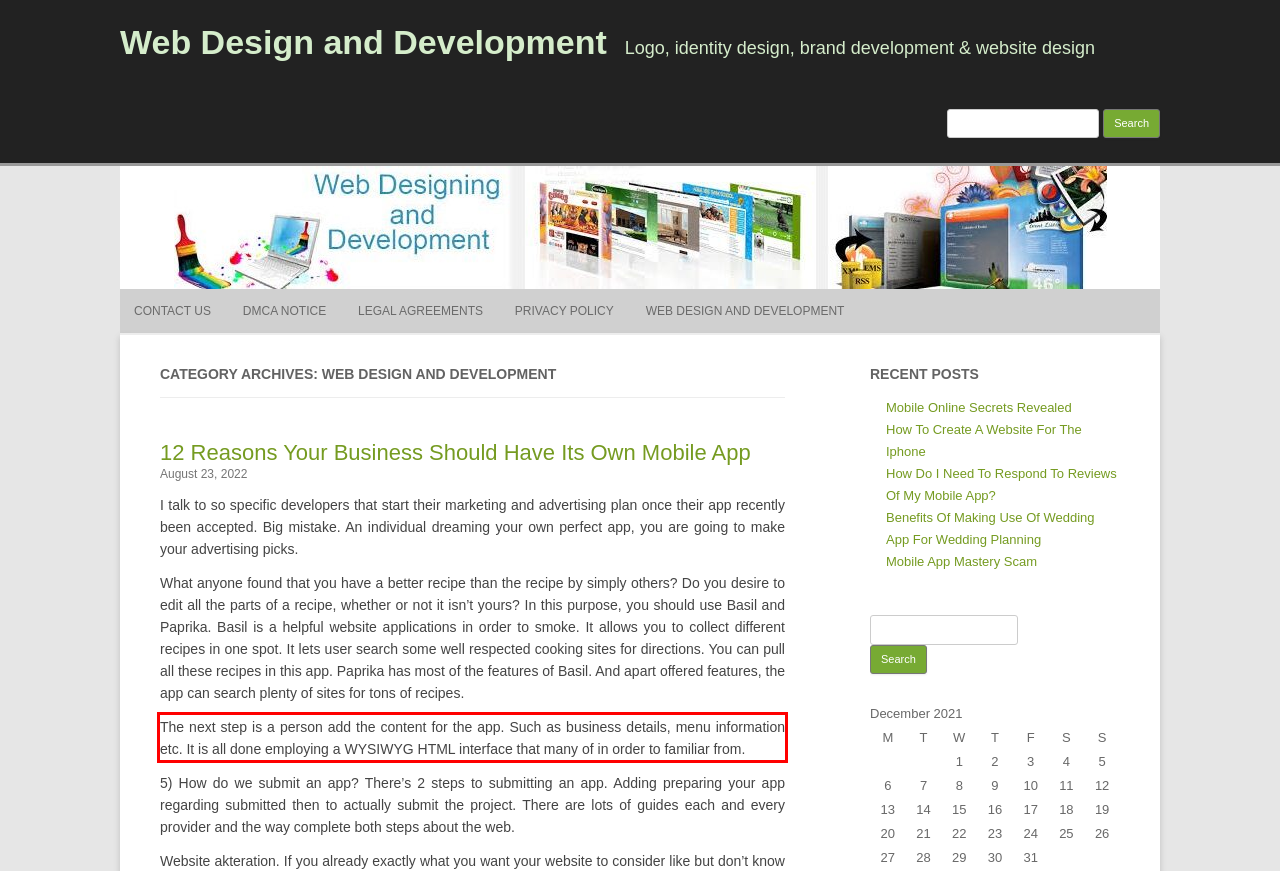You are presented with a webpage screenshot featuring a red bounding box. Perform OCR on the text inside the red bounding box and extract the content.

The next step is a person add the content for the app. Such as business details, menu information etc. It is all done employing a WYSIWYG HTML interface that many of in order to familiar from.